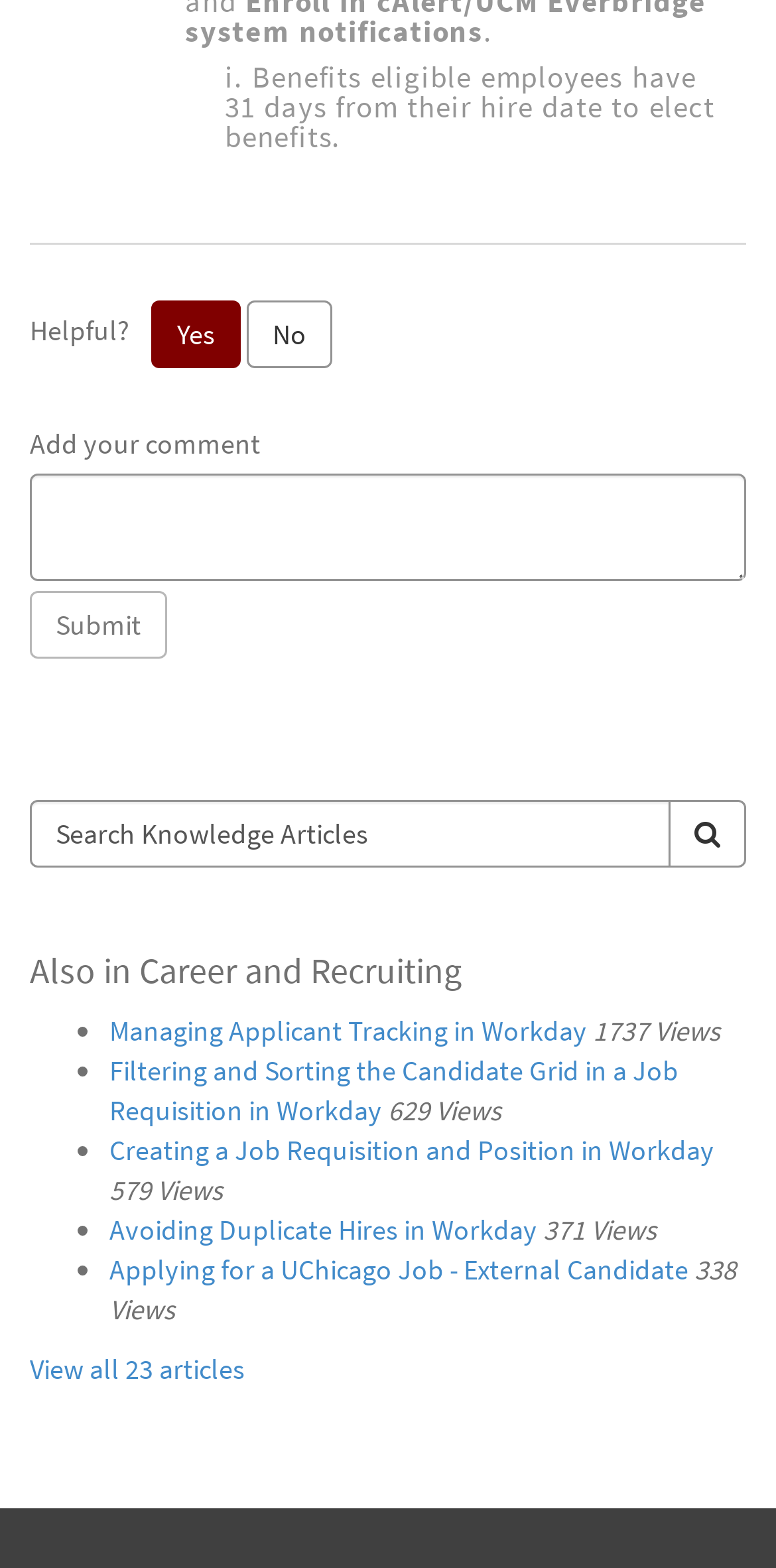How many links are there in the 'Also in Career and Recruiting' section?
Refer to the image and provide a concise answer in one word or phrase.

5